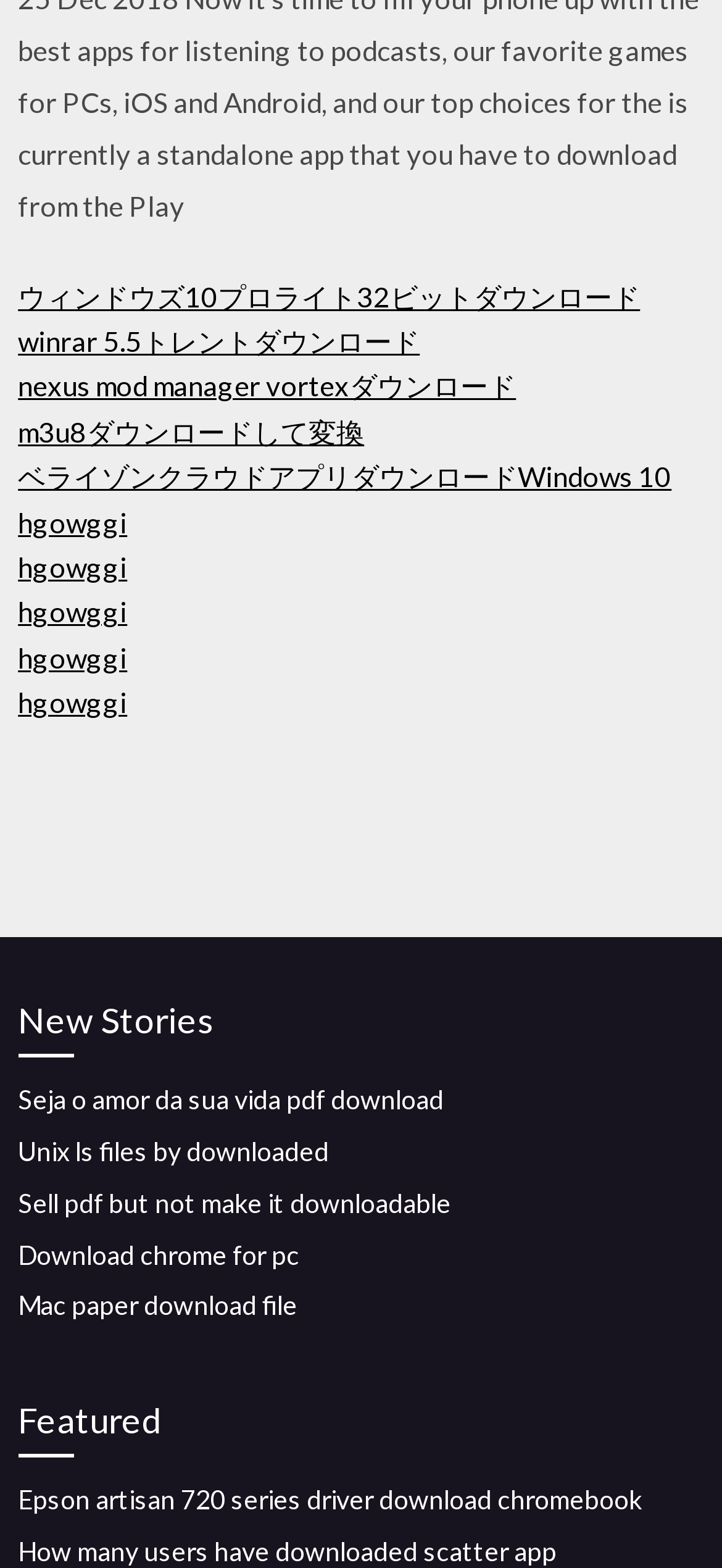Based on the element description nexus mod manager vortexダウンロード, identify the bounding box of the UI element in the given webpage screenshot. The coordinates should be in the format (top-left x, top-left y, bottom-right x, bottom-right y) and must be between 0 and 1.

[0.025, 0.235, 0.715, 0.257]